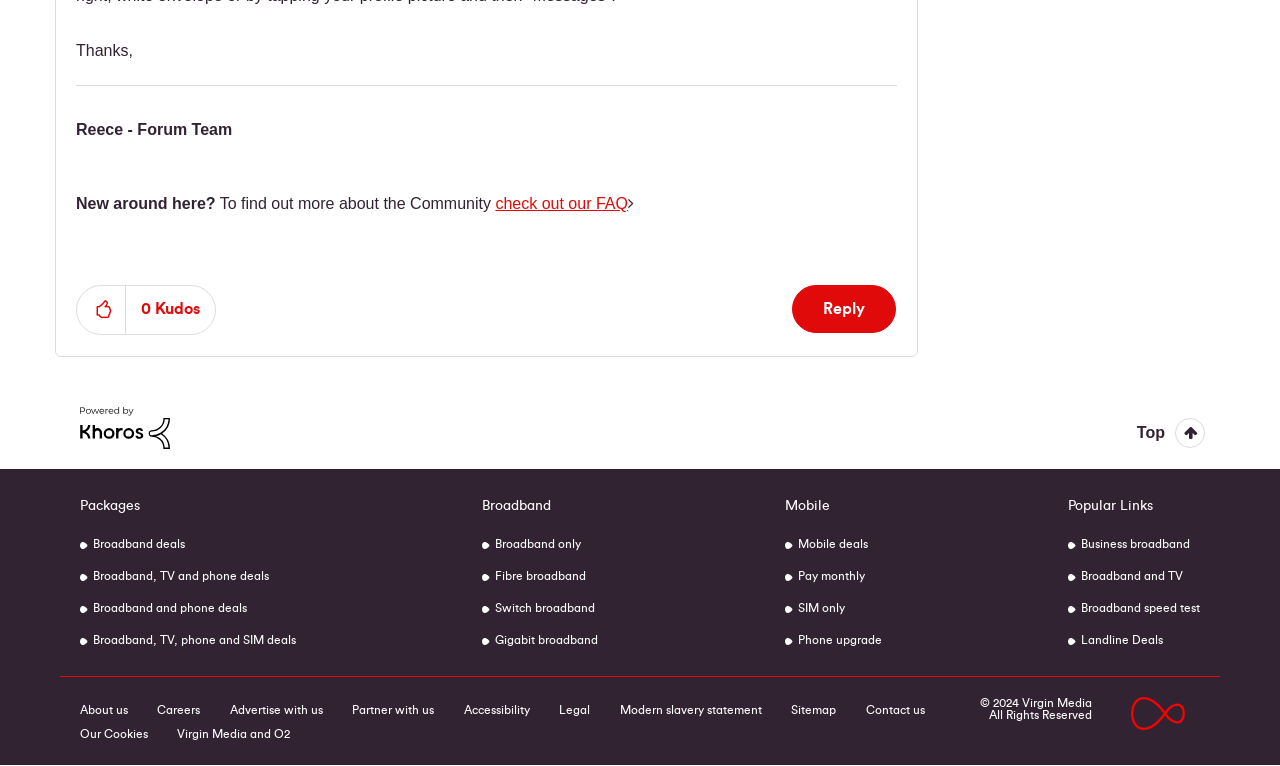What is the total number of kudos this post has received?
Examine the image and give a concise answer in one word or a short phrase.

0